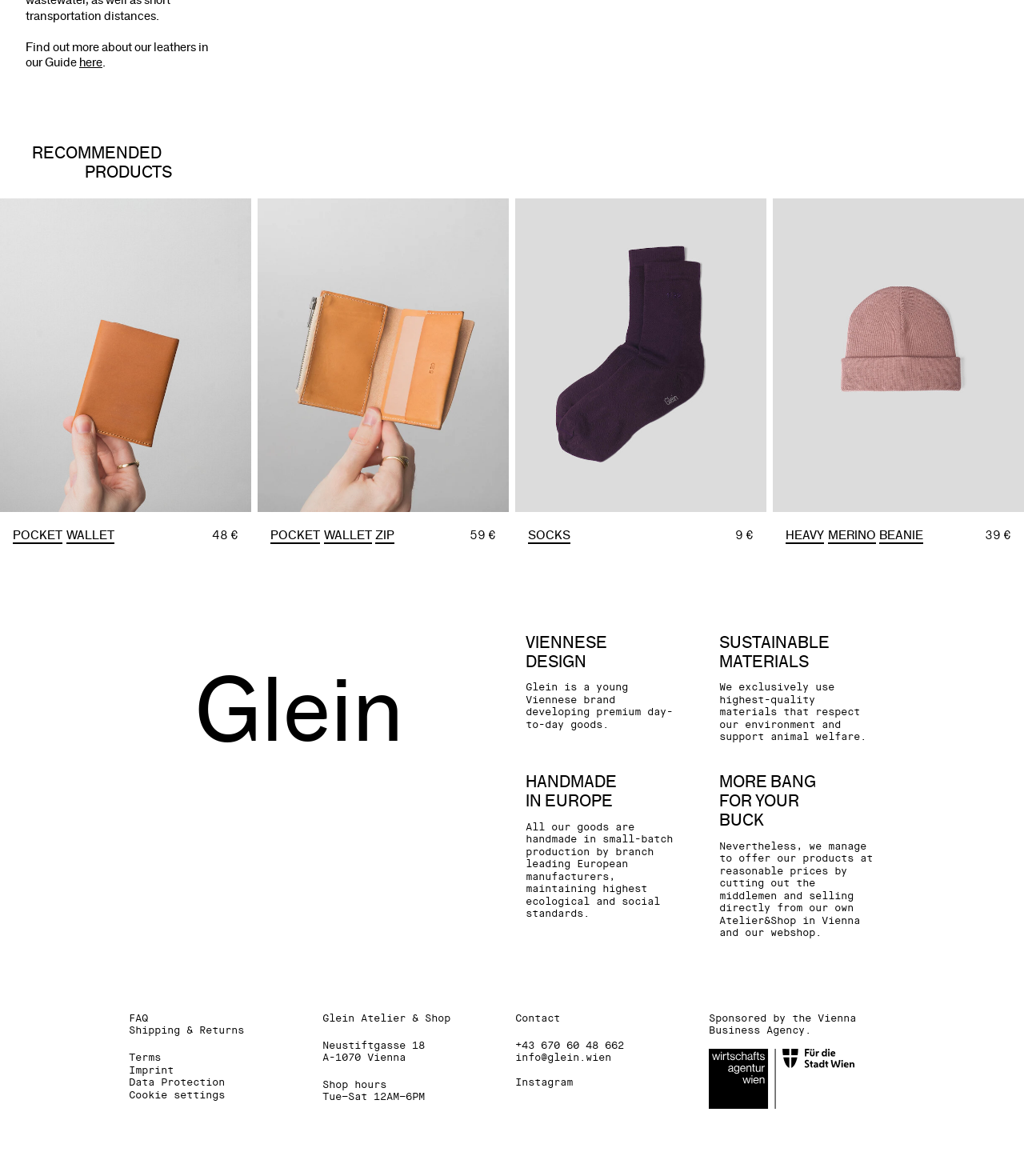Determine the bounding box coordinates of the element's region needed to click to follow the instruction: "Contact Glein via email". Provide these coordinates as four float numbers between 0 and 1, formatted as [left, top, right, bottom].

[0.503, 0.893, 0.597, 0.905]